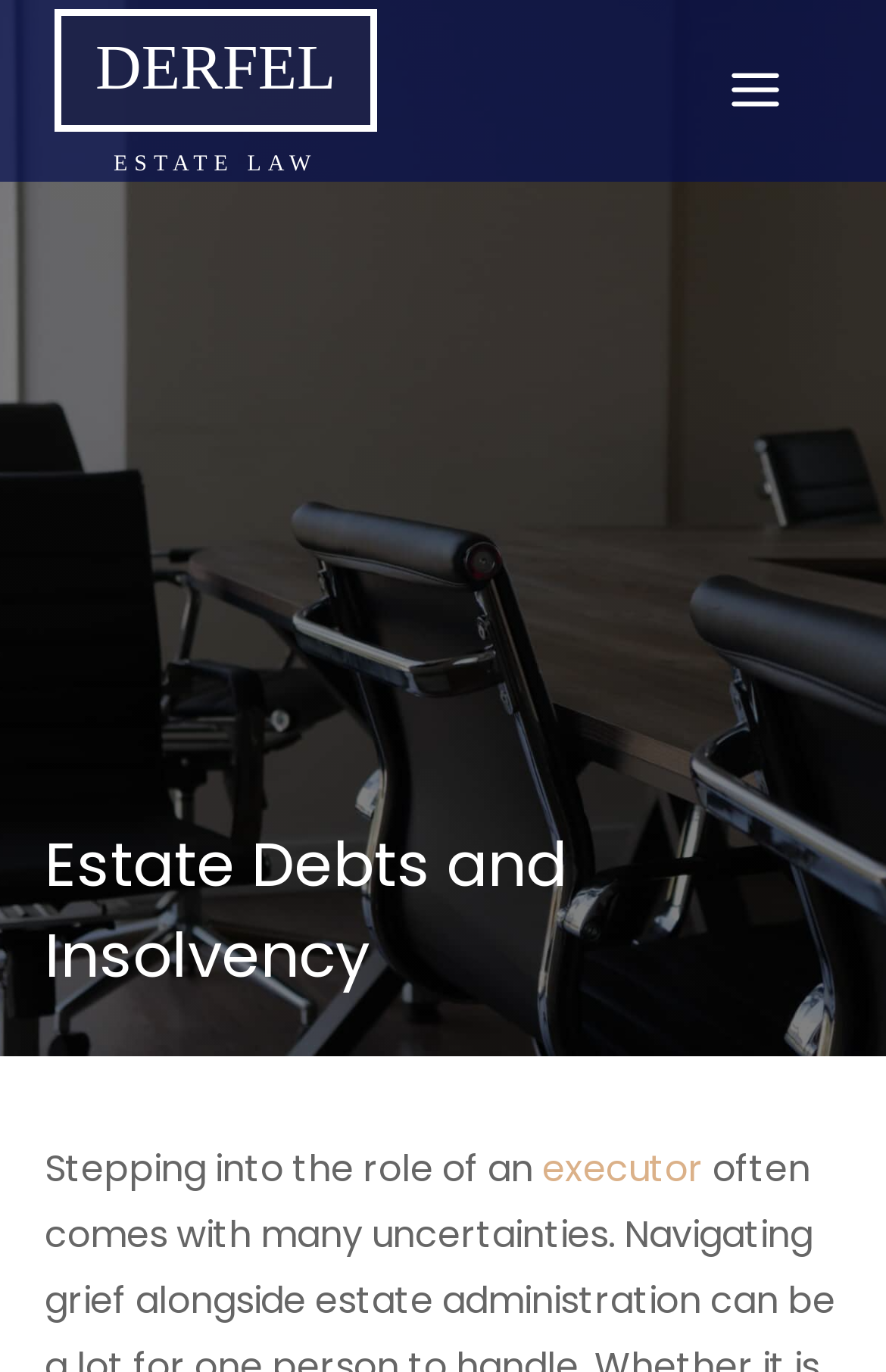Please find the bounding box for the UI element described by: "Toggle Menu".

[0.799, 0.035, 0.938, 0.132]